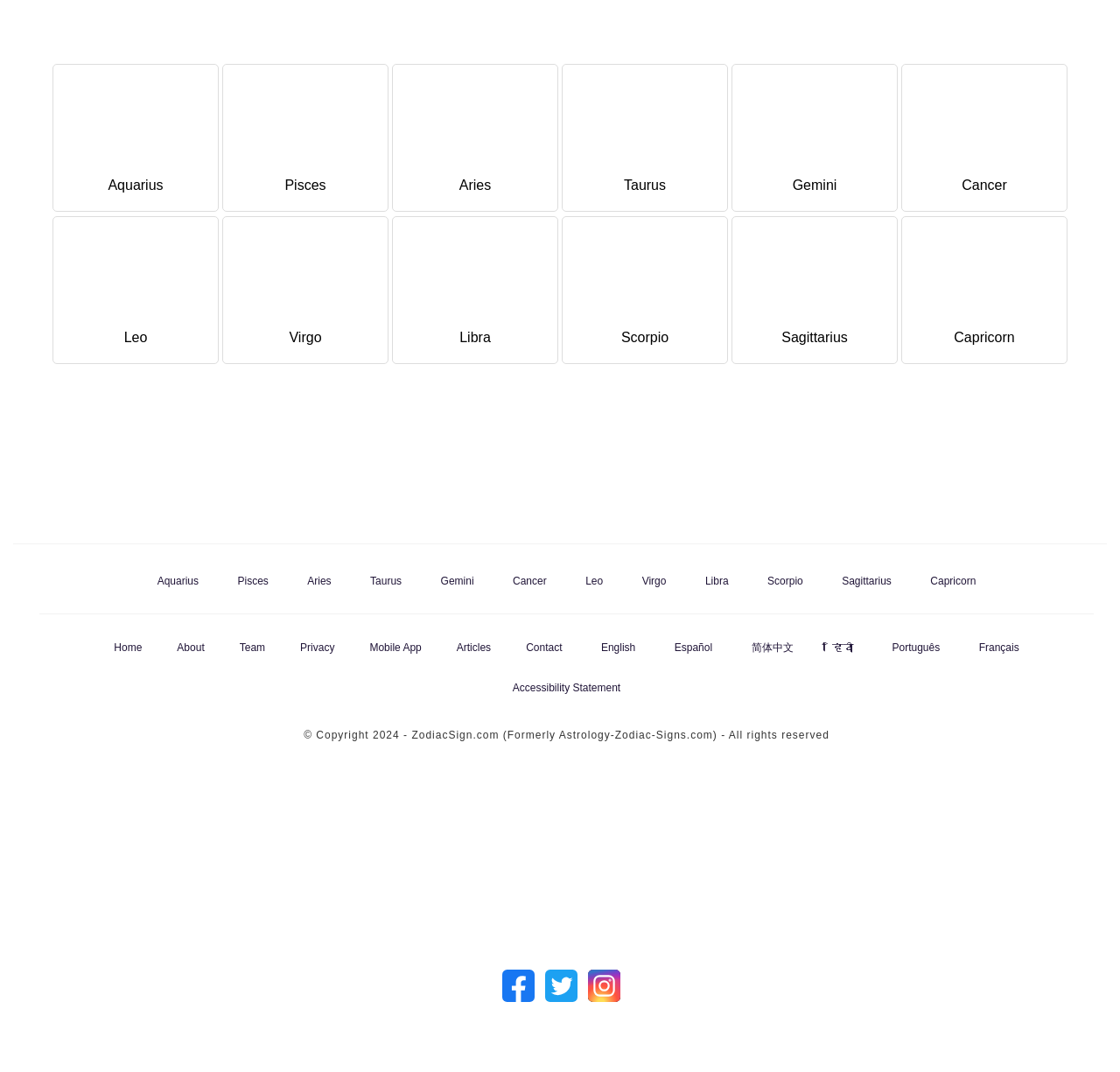Determine the bounding box coordinates of the UI element described below. Use the format (top-left x, top-left y, bottom-right x, bottom-right y) with floating point numbers between 0 and 1: Reviews of Drying Racks

None